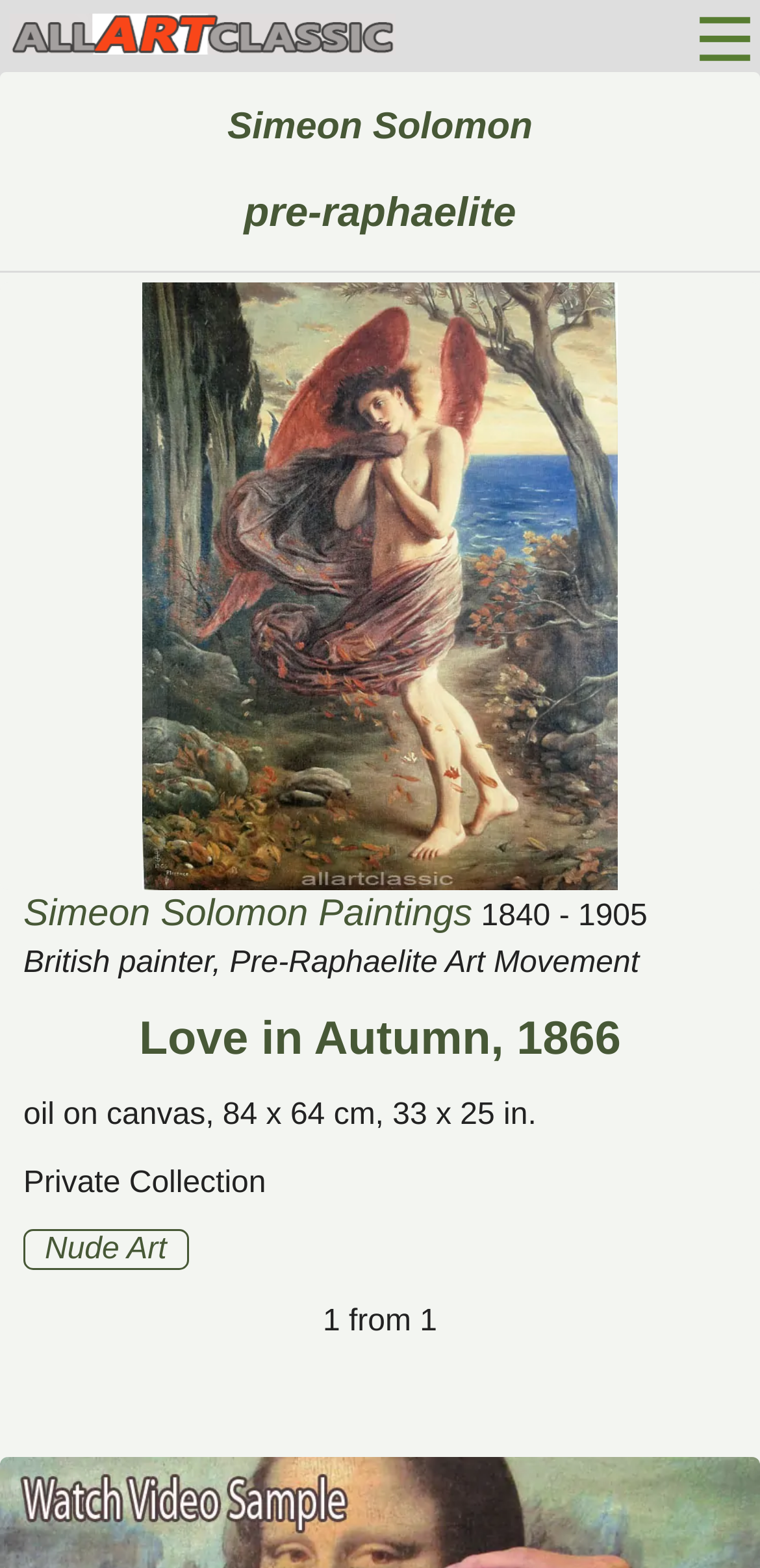What is the size of the painting?
Using the information from the image, provide a comprehensive answer to the question.

The answer can be found in the static text element 'oil on canvas, 84 x 64 cm, 33 x 25 in.' which provides details about the painting. This suggests that the size of the painting is 84 x 64 cm.